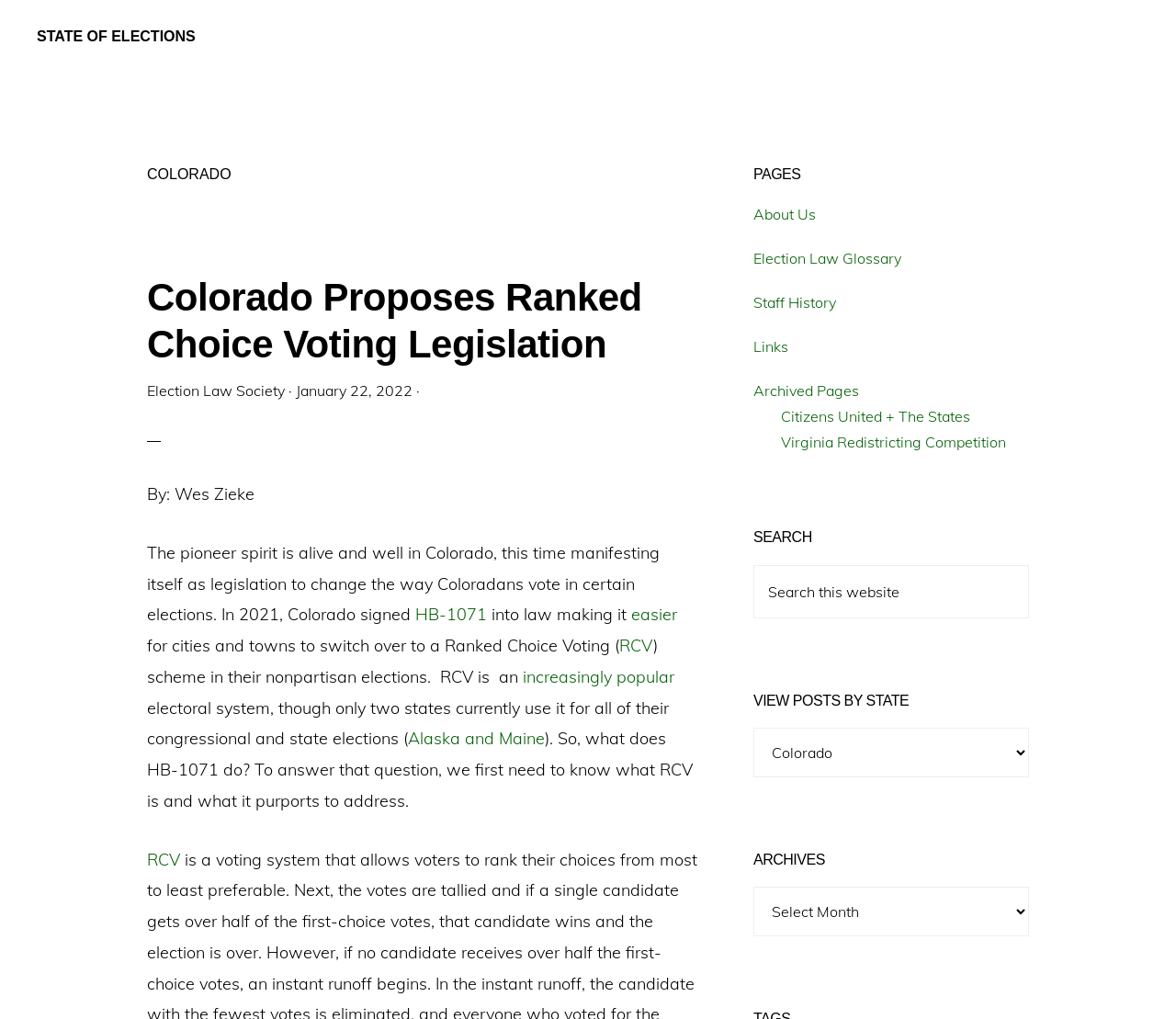Elaborate on the different components and information displayed on the webpage.

This webpage is about Colorado and its election laws. At the top, there are two links to skip to main content and primary sidebar. Below that, there is a link to "STATE OF ELECTIONS" and a static text "William & Mary Law School | Election Law Society". 

The main content is divided into two sections. On the left side, there is a heading "COLORADO" followed by a subheading "Colorado Proposes Ranked Choice Voting Legislation". Below that, there is a link to the same article, followed by the author's name "Wes Zieke" and a brief summary of the article. The article discusses a new legislation in Colorado that makes it easier for cities and towns to switch to a Ranked Choice Voting (RCV) system in their nonpartisan elections. 

On the right side, there is a primary sidebar with several links and headings. There are headings for "PAGES", "SEARCH", "VIEW POSTS BY STATE", and "ARCHIVES". Under "PAGES", there are links to "About Us", "Election Law Glossary", "Staff History", "Links", and "Archived Pages". Under "SEARCH", there is a search box with a button to search the website. Under "VIEW POSTS BY STATE", there is a combo box to select a state. Under "ARCHIVES", there is a combo box to select an archive.